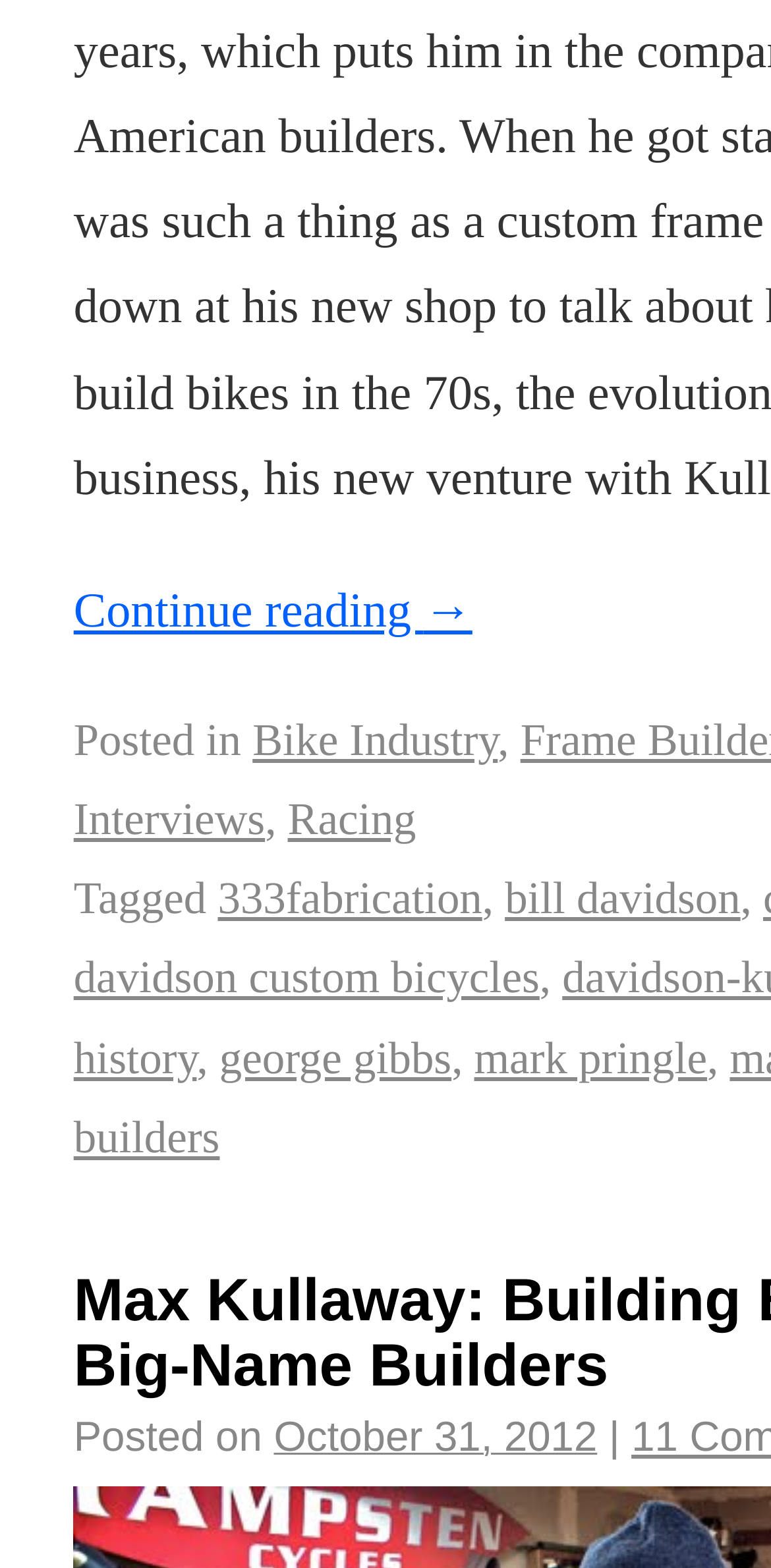Please reply with a single word or brief phrase to the question: 
What is the date of the post?

October 31, 2012